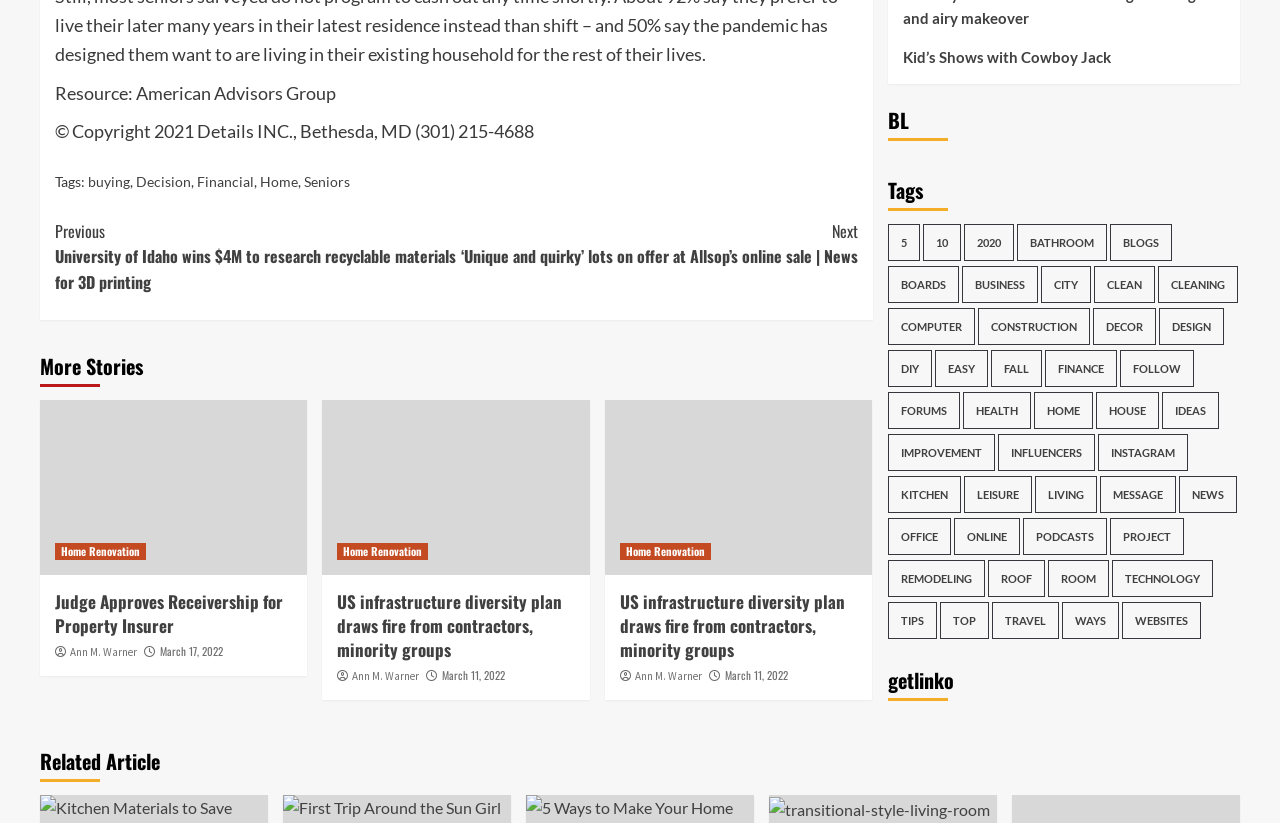Provide the bounding box coordinates of the area you need to click to execute the following instruction: "Read about 4 Employee Experience Statistics You Should Know".

None